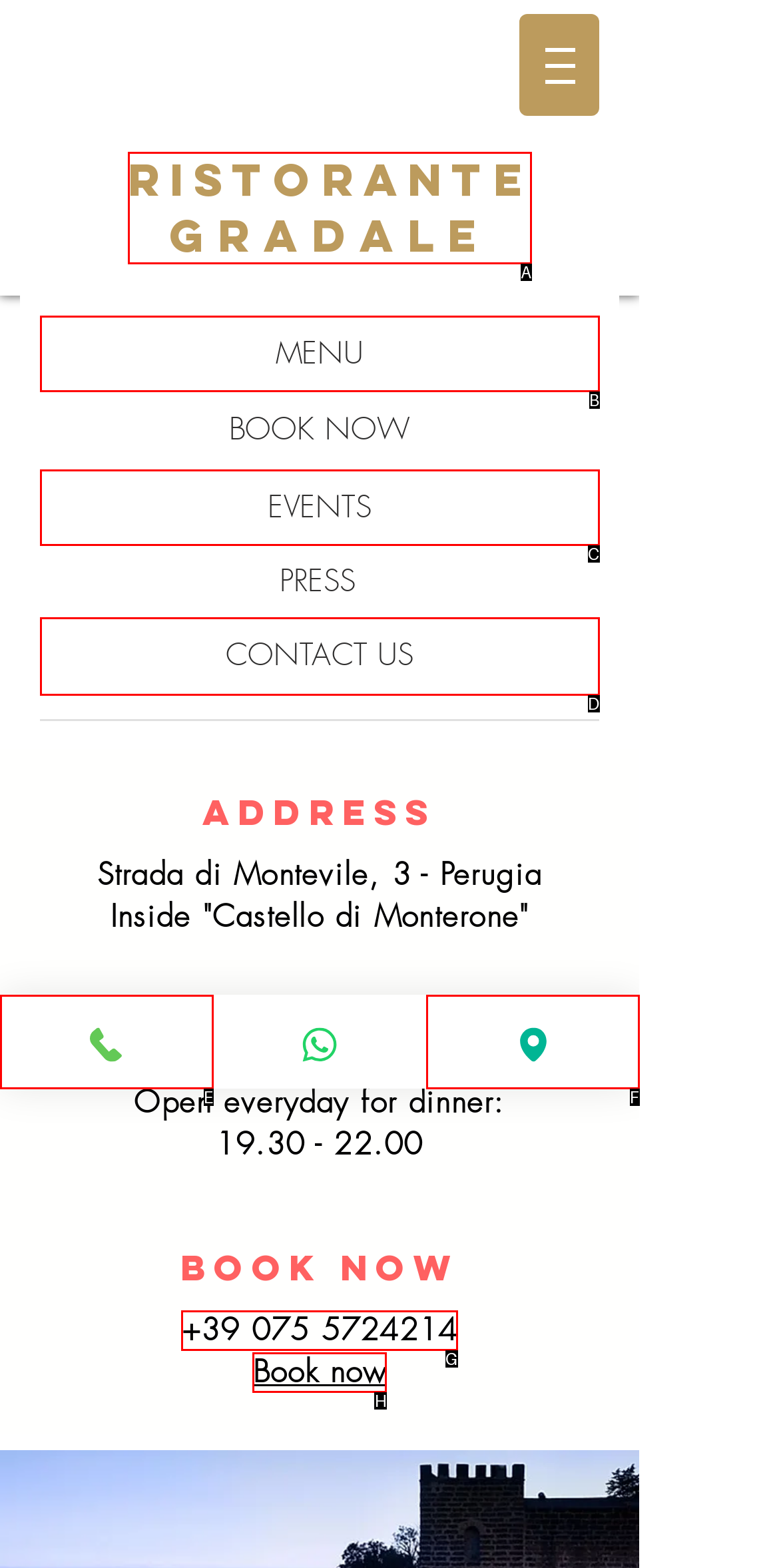Identify the letter of the UI element that corresponds to: EVENTS
Respond with the letter of the option directly.

C